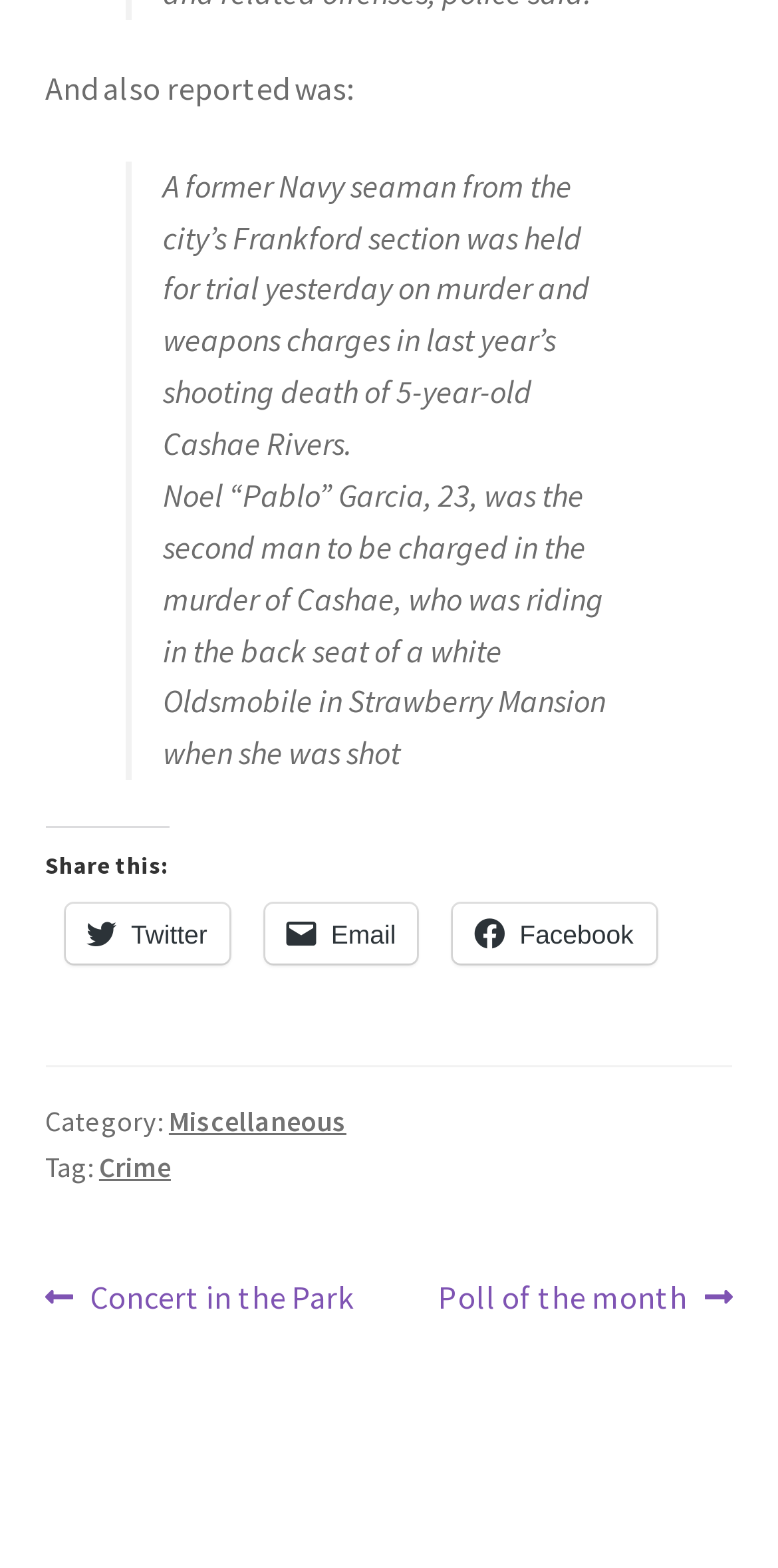Please provide a detailed answer to the question below by examining the image:
What is the age of the former Navy seaman charged with murder?

I found the answer by looking at the blockquote section of the webpage, which contains a news article. In the article, it is mentioned that 'Noel “Pablo” Garcia, 23, was the second man to be charged in the murder of Cashae...'.